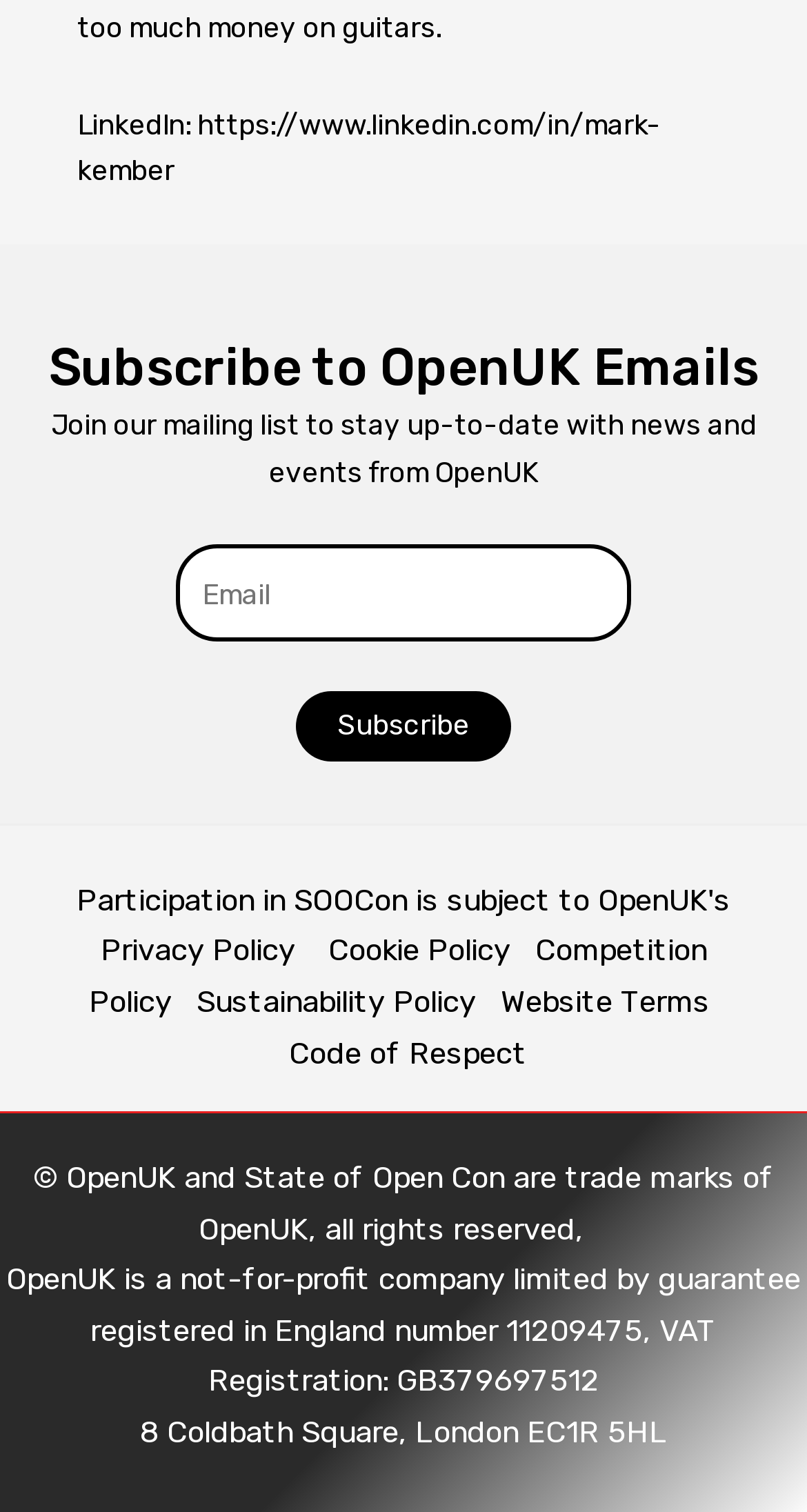Identify the bounding box coordinates for the region of the element that should be clicked to carry out the instruction: "Visit Mark Kember's LinkedIn profile". The bounding box coordinates should be four float numbers between 0 and 1, i.e., [left, top, right, bottom].

[0.096, 0.071, 0.819, 0.124]